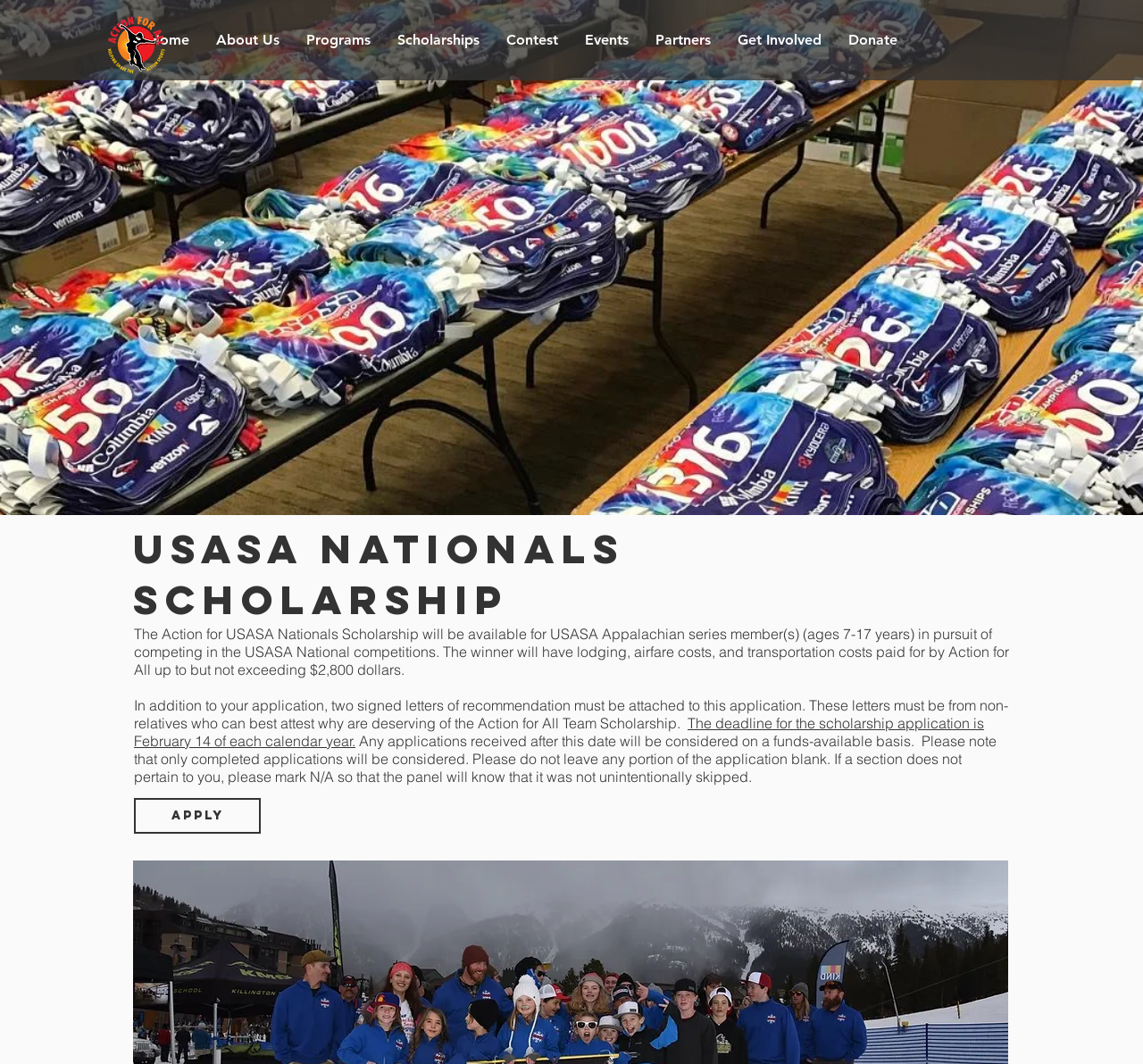Determine the bounding box coordinates of the area to click in order to meet this instruction: "Click the 'apply' link".

[0.117, 0.75, 0.228, 0.784]